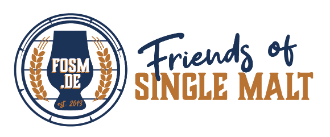Describe the image with as much detail as possible.

The image displays the logo for "Friends of Single Malt," a community dedicated to enthusiasts of single malt Scotch whisky. It features a stylized whisky glass surrounded by laurel leaves, symbolizing excellence and tradition in whisky making. The logo prominently includes the phrase "Friends of Single Malt" with "FOSM.de" incorporated, establishing its online presence. This design reflects the organization's passion for whisky culture, inviting both novice and experienced whisky drinkers to engage and share their appreciation for fine single malts.